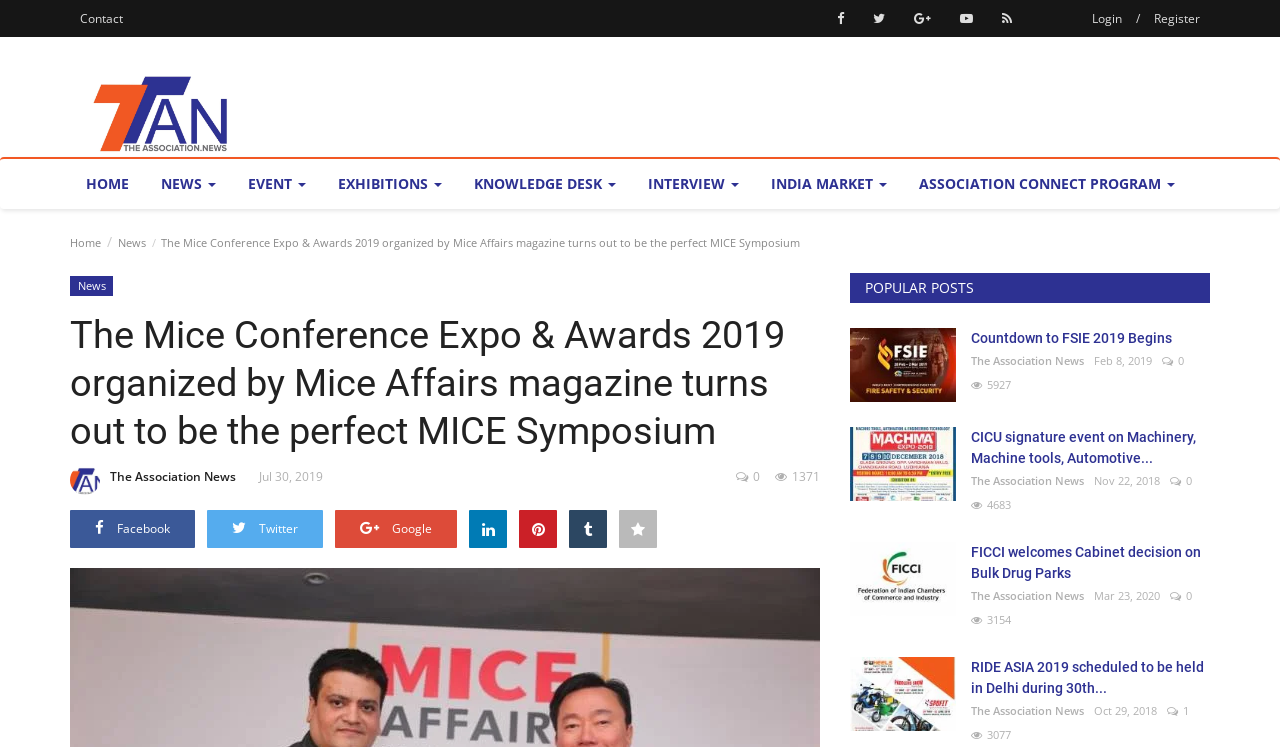How many social media links are available?
Please provide a comprehensive answer to the question based on the webpage screenshot.

I counted the number of social media links available on the webpage, which are Facebook, Twitter, Google, and three others, totaling six.